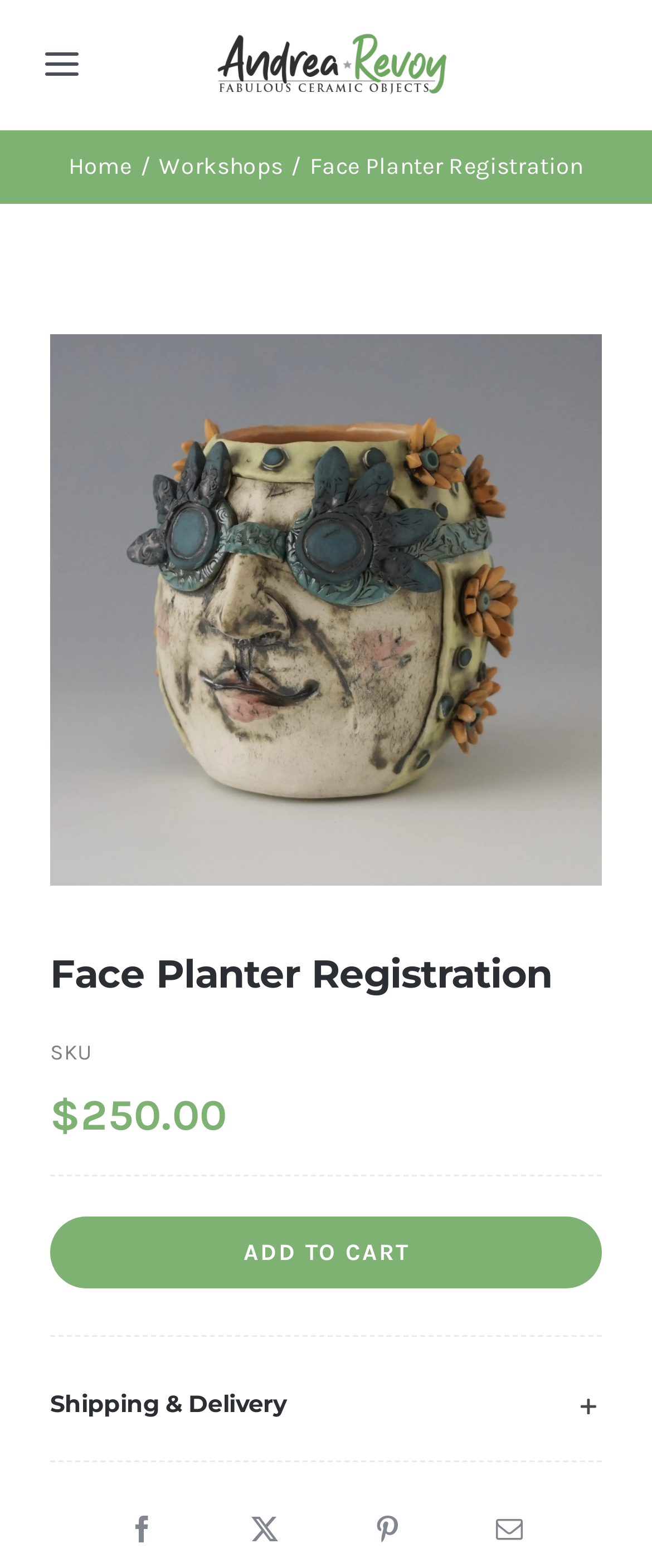Use the details in the image to answer the question thoroughly: 
What is the name of the ceramic object being registered?

I found the name of the ceramic object by looking at the heading element with the text 'Face Planter Registration' and the adjacent link element with the text 'Face Planter', which together indicate the name of the product being registered.